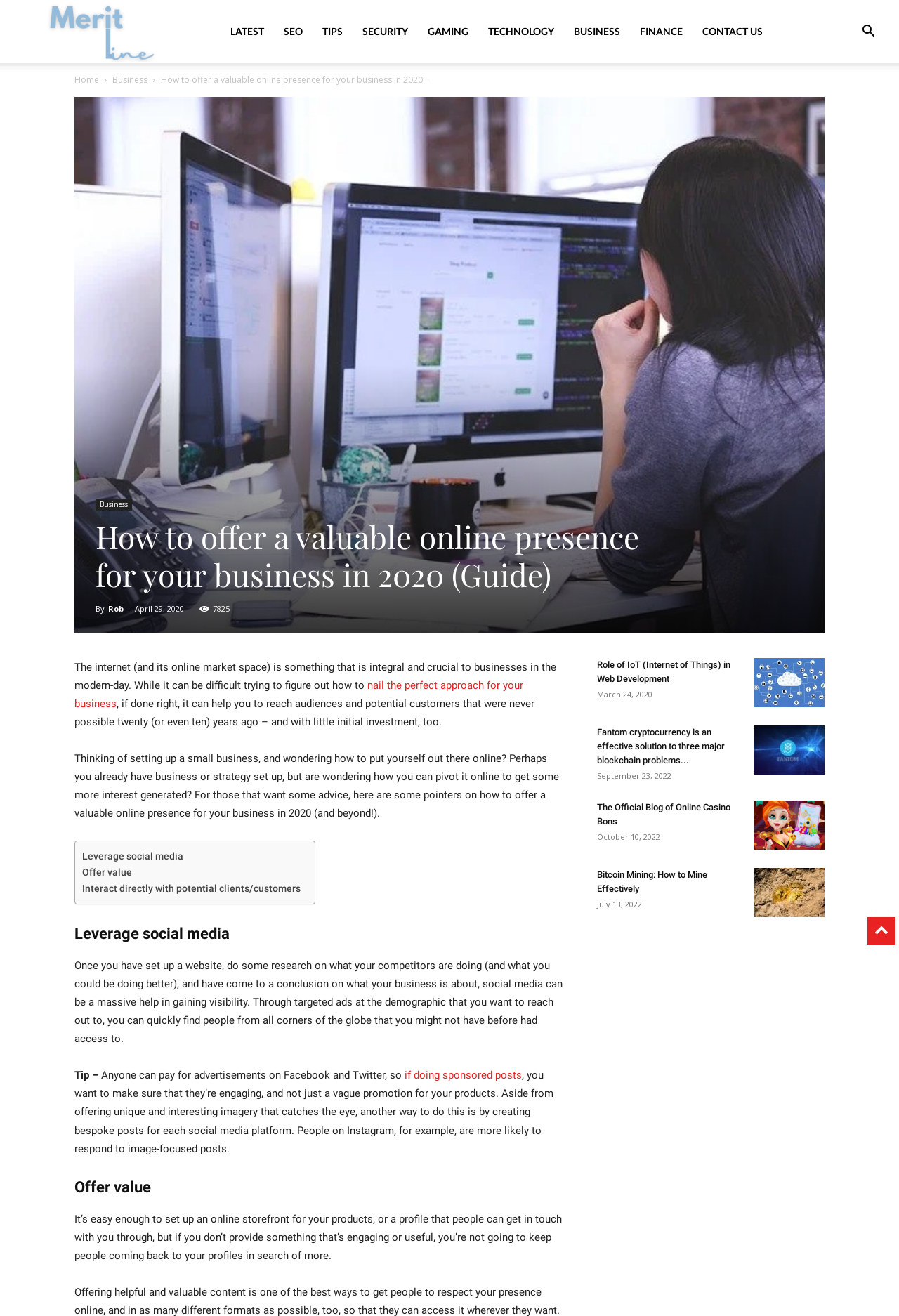Kindly respond to the following question with a single word or a brief phrase: 
How many pointers are provided in the article for offering a valuable online presence?

3